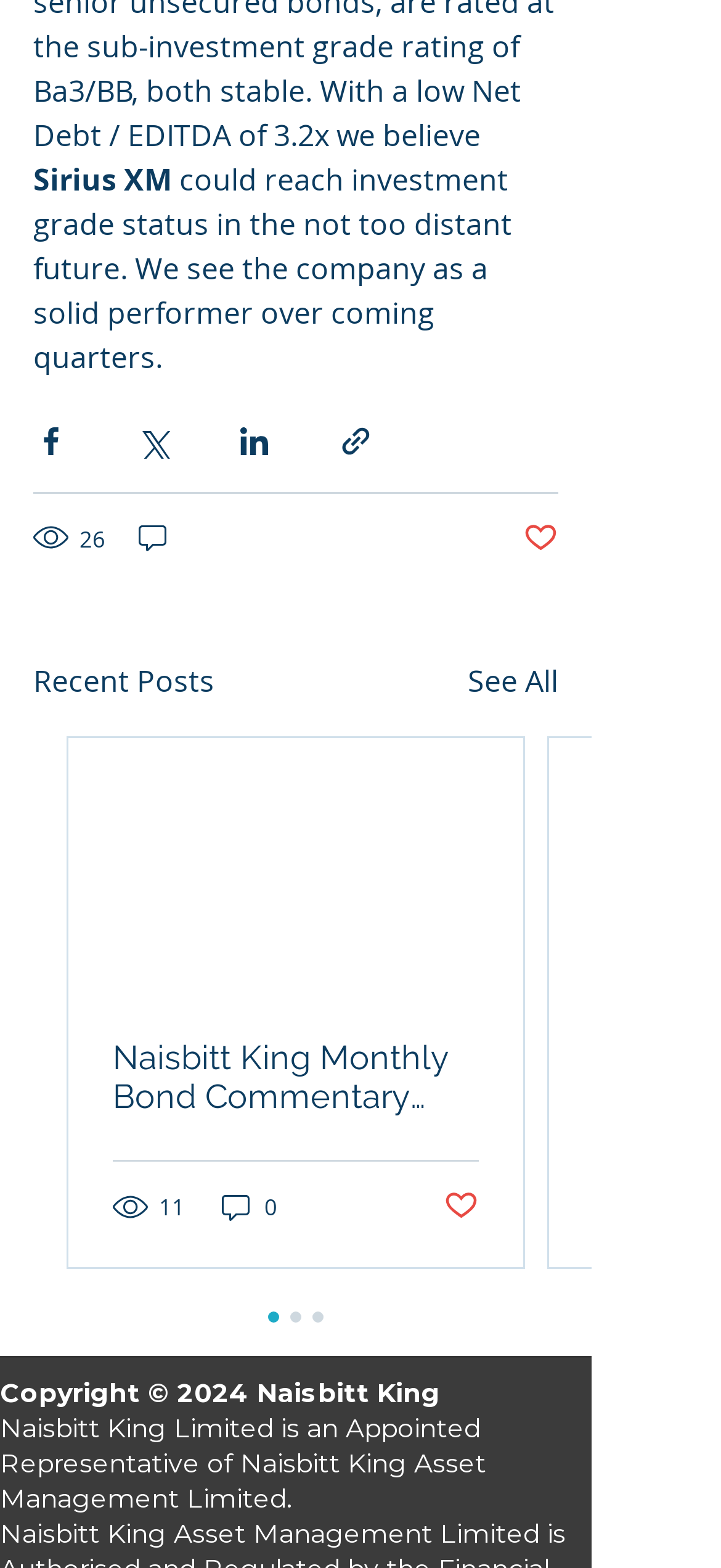Locate the bounding box coordinates of the clickable area to execute the instruction: "See all posts". Provide the coordinates as four float numbers between 0 and 1, represented as [left, top, right, bottom].

[0.649, 0.42, 0.774, 0.448]